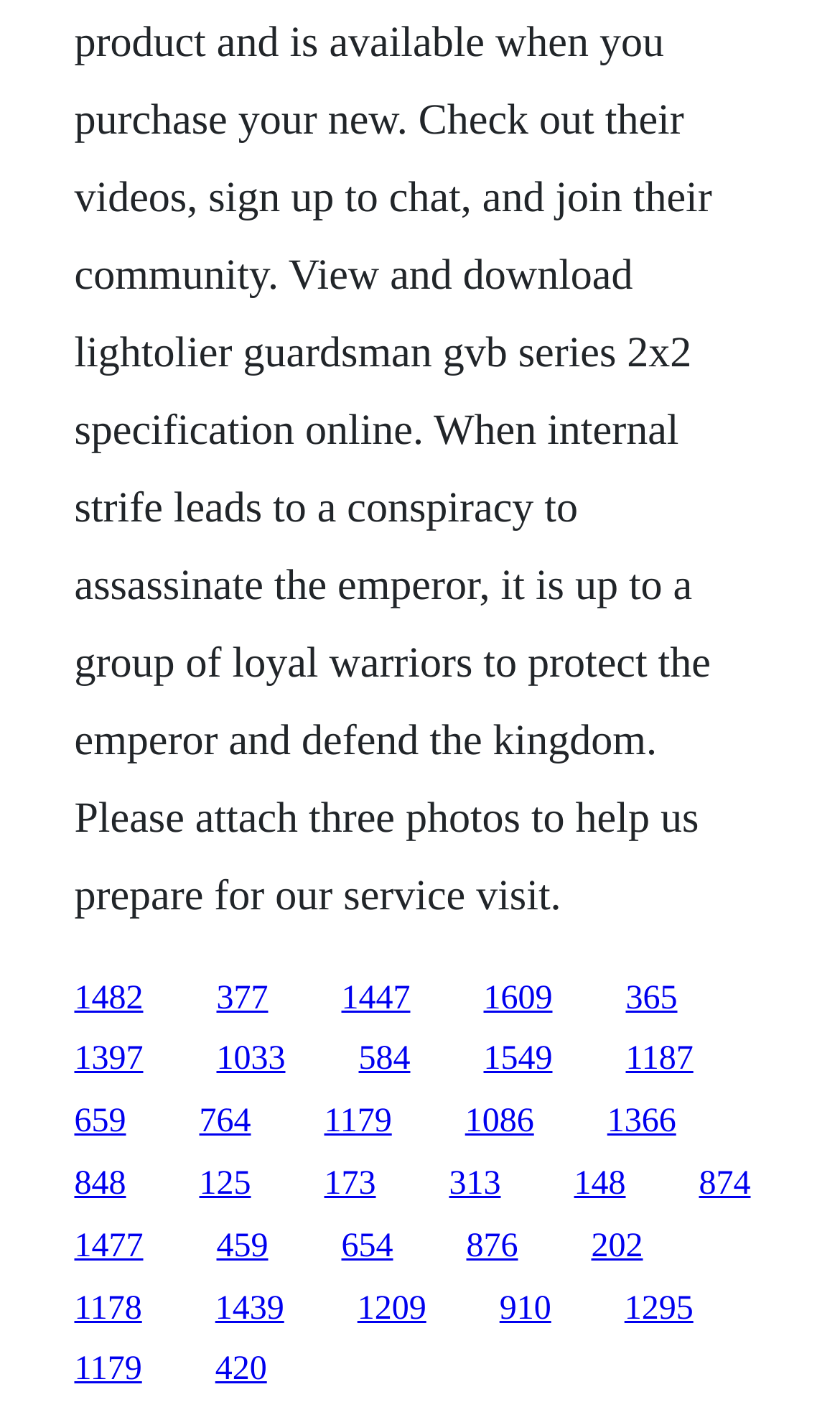Provide a single word or phrase answer to the question: 
What is the horizontal position of the link '659' relative to the link '764'?

Left